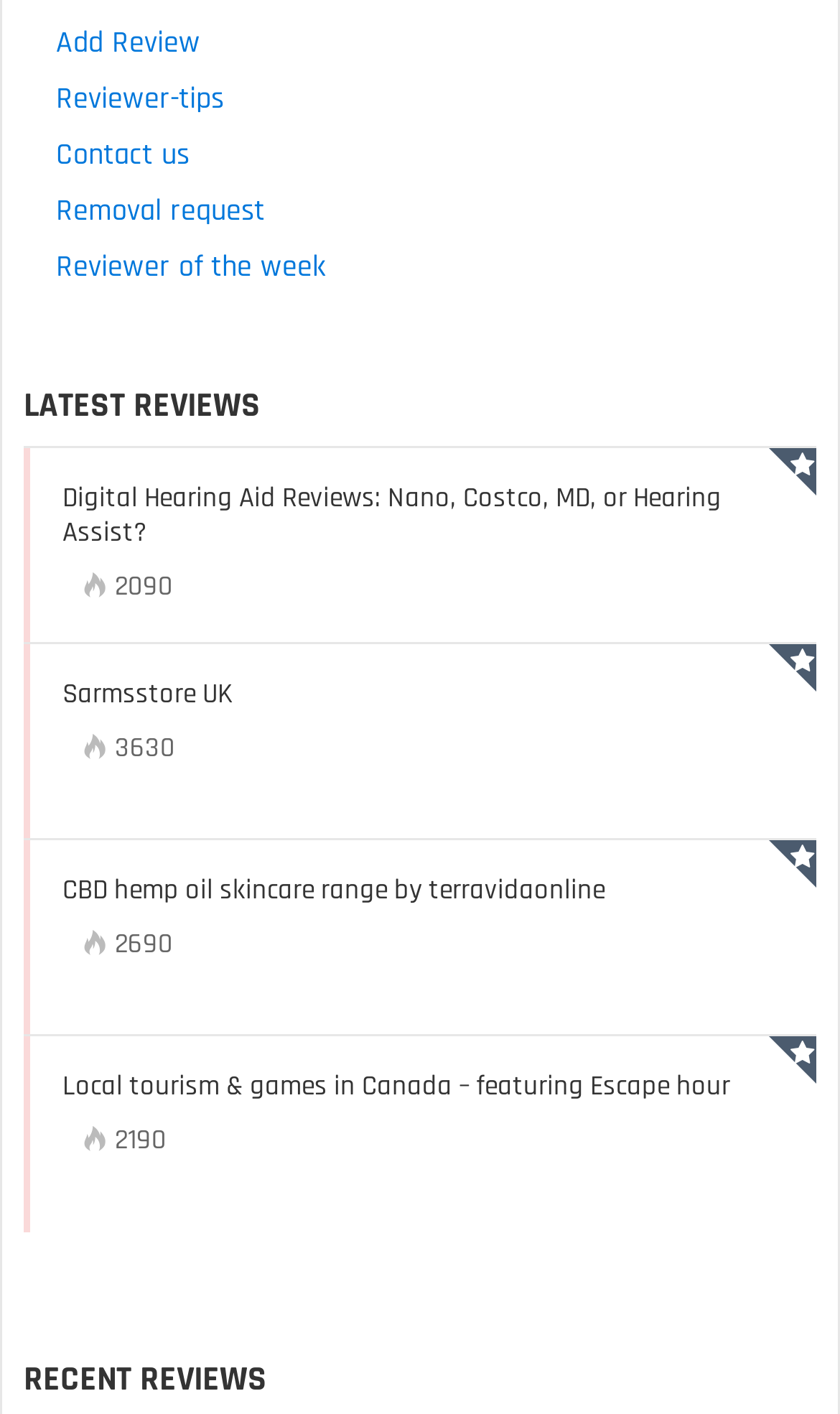Point out the bounding box coordinates of the section to click in order to follow this instruction: "Read review of 'Local tourism & games in Canada – featuring Escape hour'".

[0.074, 0.755, 0.869, 0.779]